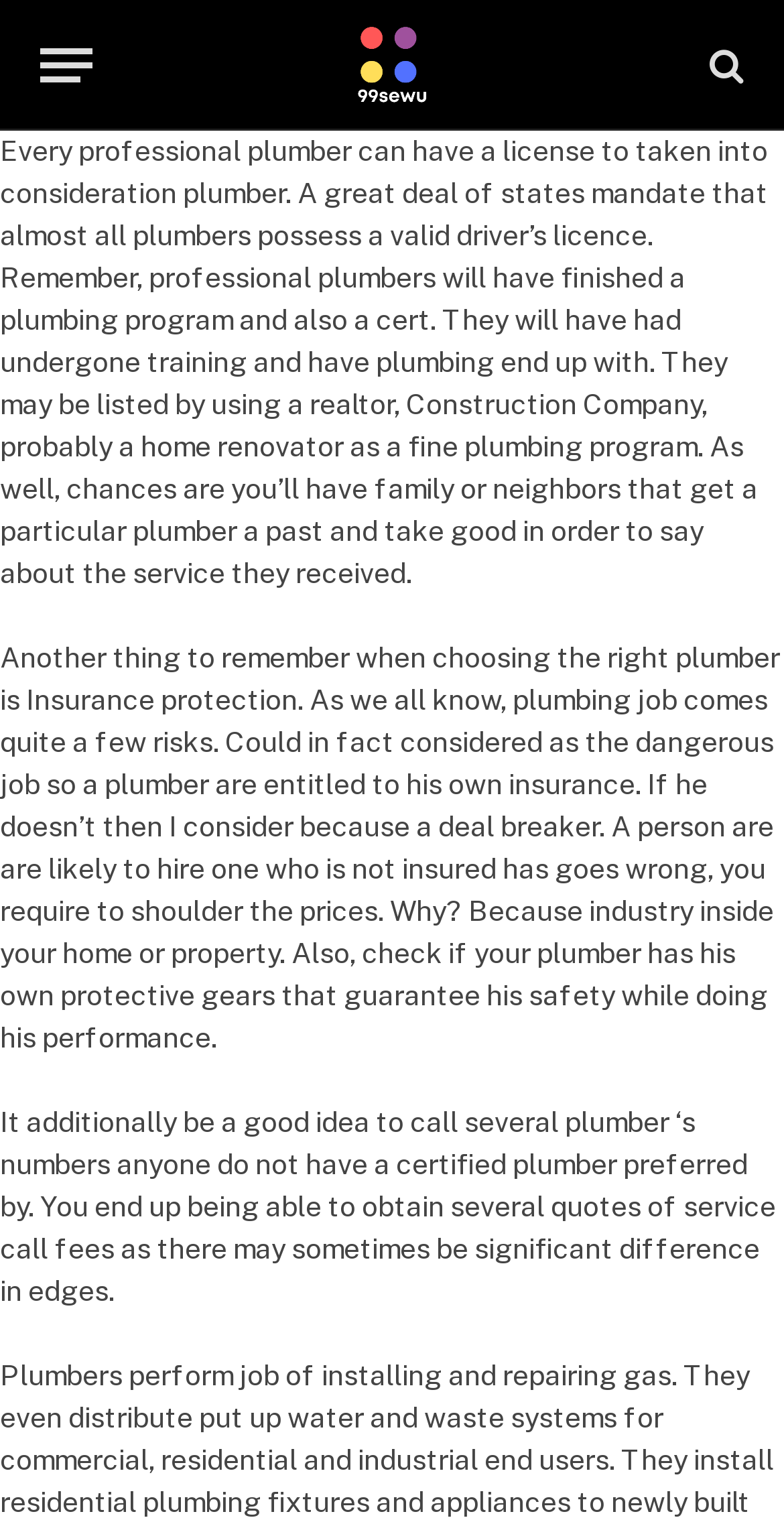Respond to the following query with just one word or a short phrase: 
What is a requirement for professional plumbers in many states?

valid driver’s licence